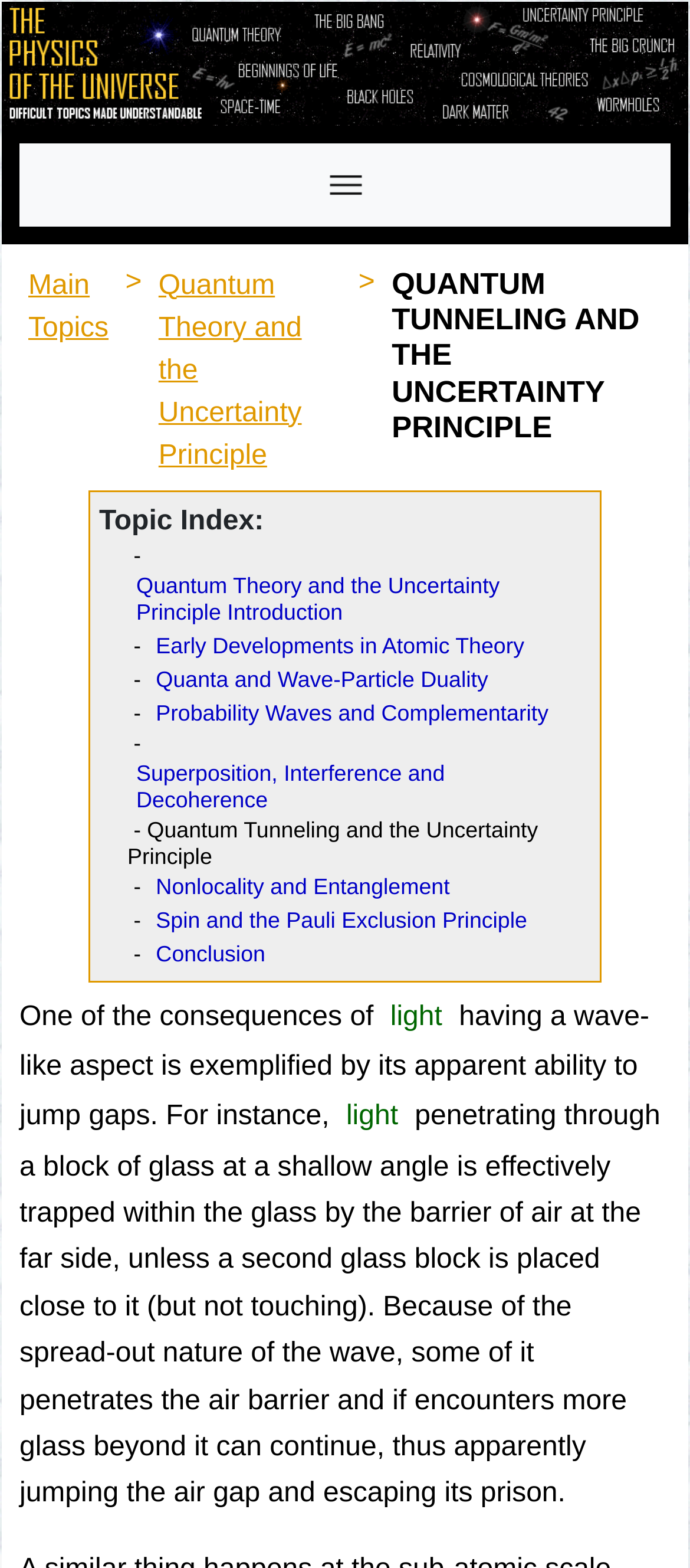Please determine the bounding box coordinates of the clickable area required to carry out the following instruction: "Click the 'light' link". The coordinates must be four float numbers between 0 and 1, represented as [left, top, right, bottom].

[0.553, 0.632, 0.654, 0.666]